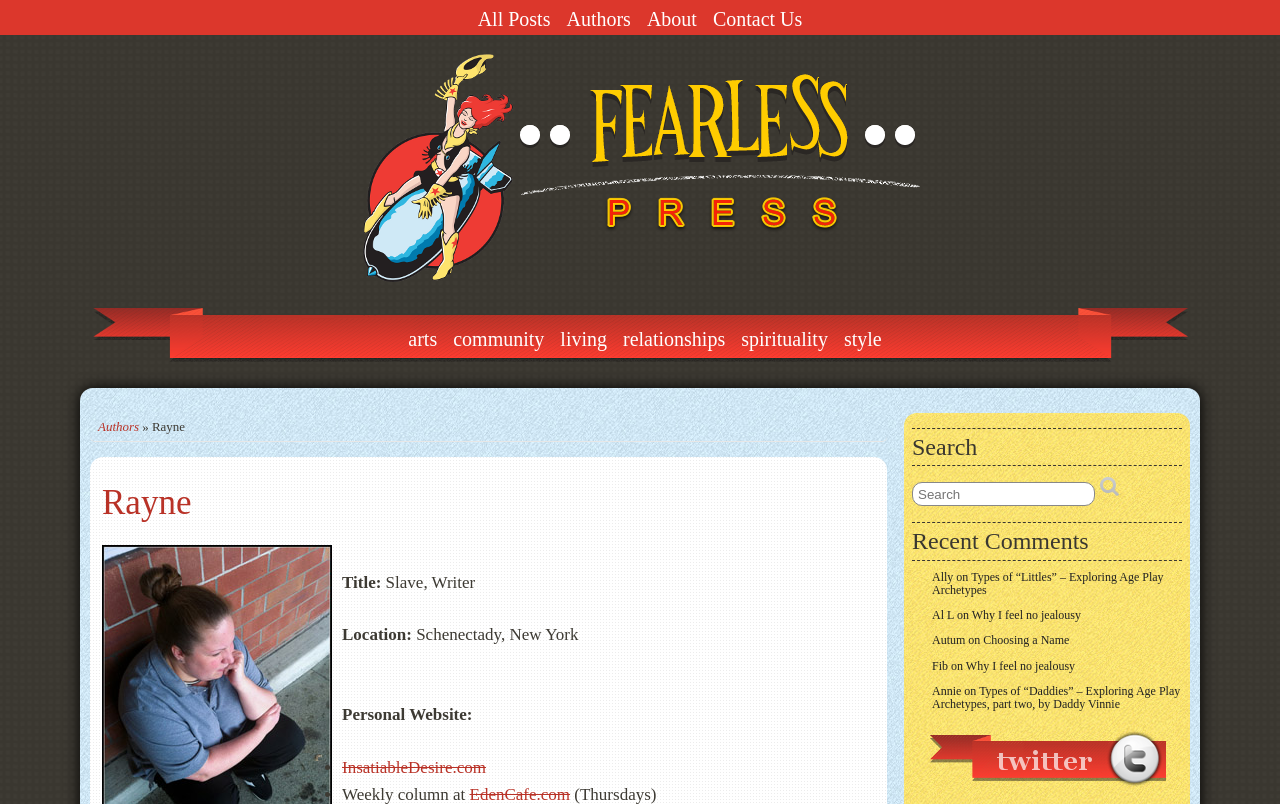From the webpage screenshot, identify the region described by Business. Provide the bounding box coordinates as (top-left x, top-left y, bottom-right x, bottom-right y), with each value being a floating point number between 0 and 1.

None